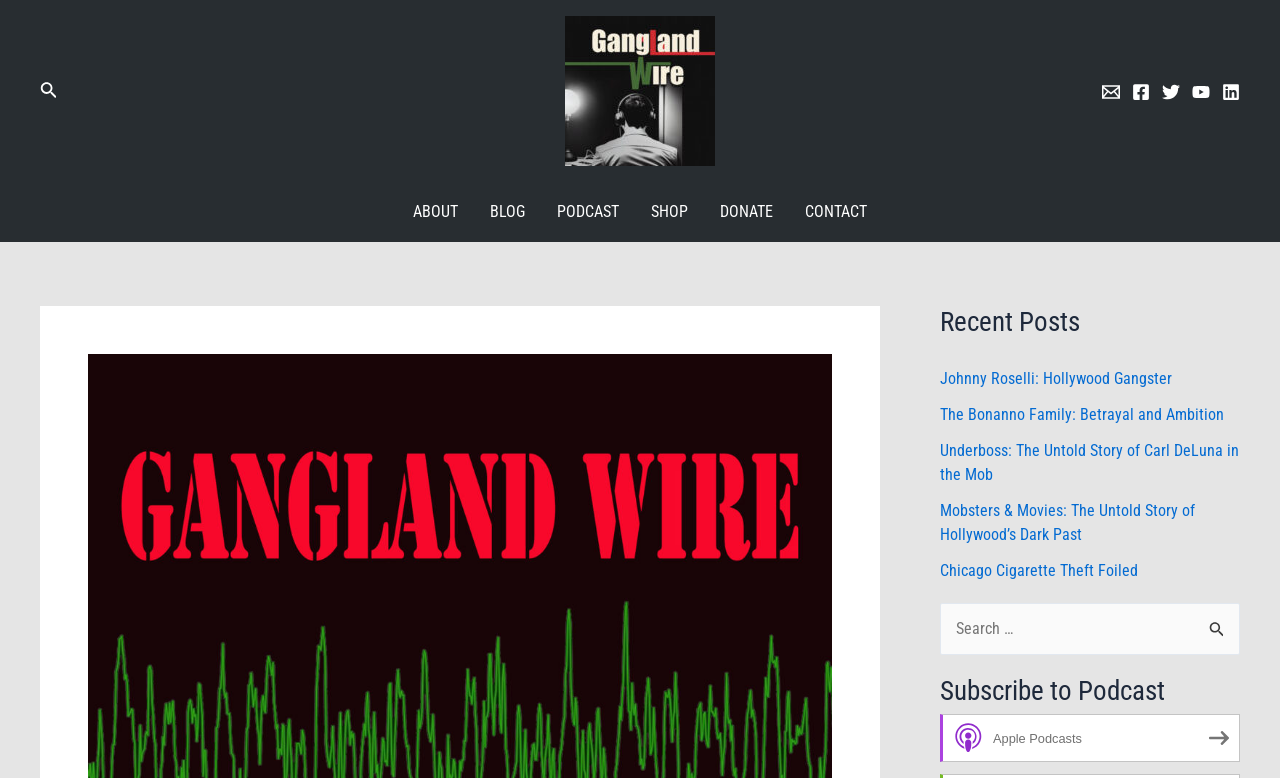How many navigation links are there in the Site Navigation menu?
From the image, provide a succinct answer in one word or a short phrase.

6